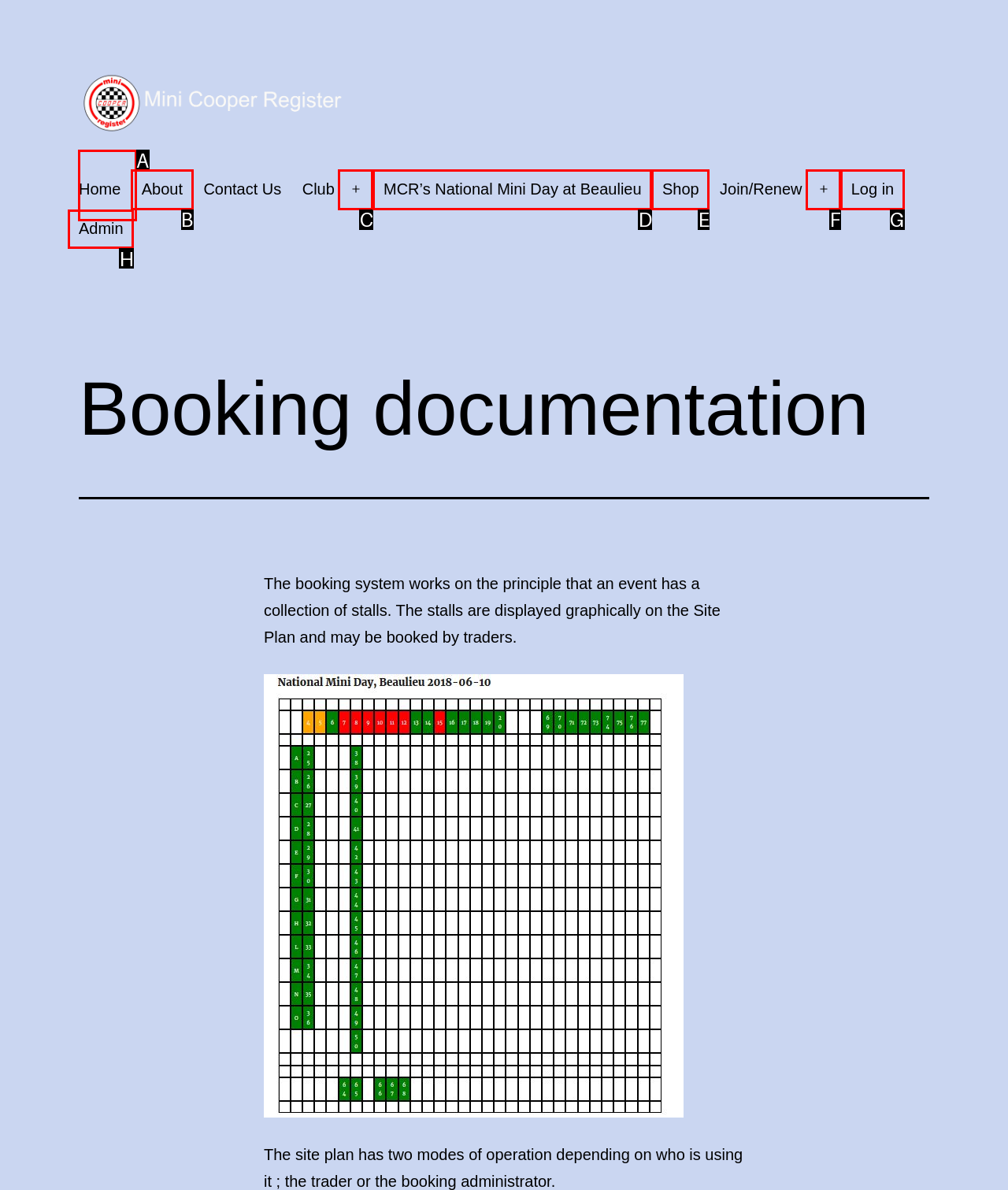Which HTML element matches the description: Open menu the best? Answer directly with the letter of the chosen option.

C